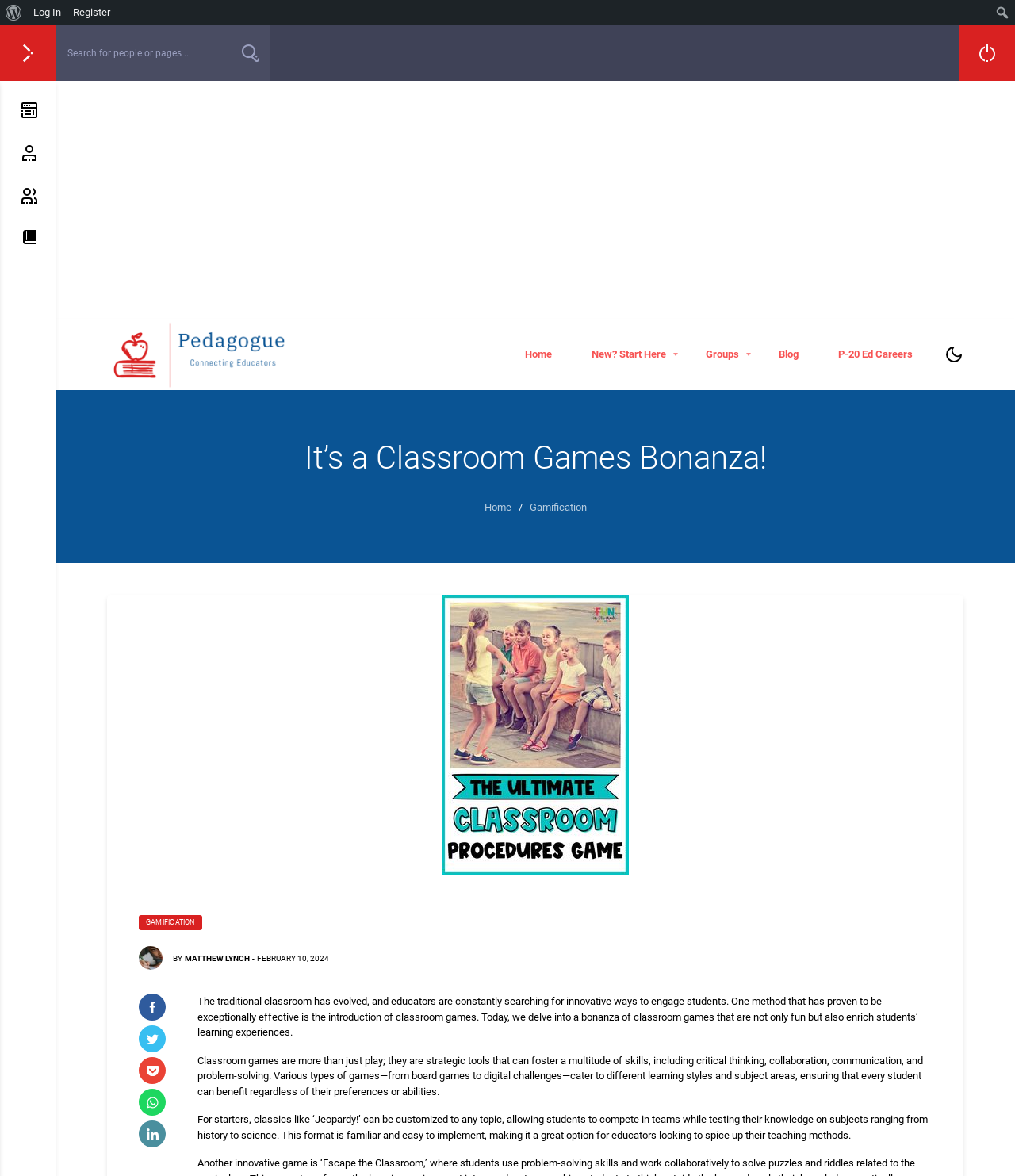Create an in-depth description of the webpage, covering main sections.

The webpage is titled "It's a Classroom Games Bonanza! - Pedagogue" and has a prominent heading with the same title. At the top, there is a menu bar with several menu items, including "Log In" and "Register", as well as a search bar and a button with a magnifying glass icon. 

On the left side, there are several links, including "MEMBERS NEWSFEED", "MEMBERS", "GROUPS", and "BLOG", which are stacked vertically. Below these links, there is a small image and a link with a login/register icon.

The main content of the webpage is divided into two sections. The first section has a heading "It’s a Classroom Games Bonanza!" and several links, including "Home", "New? Start Here", "Groups", "Blog", and "P-20 Ed Careers", which are arranged horizontally. 

The second section appears to be an article with a title that matches the meta description. The article discusses the benefits of using classroom games to engage students and foster skills such as critical thinking, collaboration, and problem-solving. The text is divided into several paragraphs, with each paragraph discussing a different aspect of classroom games, including their customization options and implementation in different subjects.

Throughout the webpage, there are several buttons and icons, including social media buttons and a button with a share icon. There are also several images, including a small advertisement at the top right corner of the page.